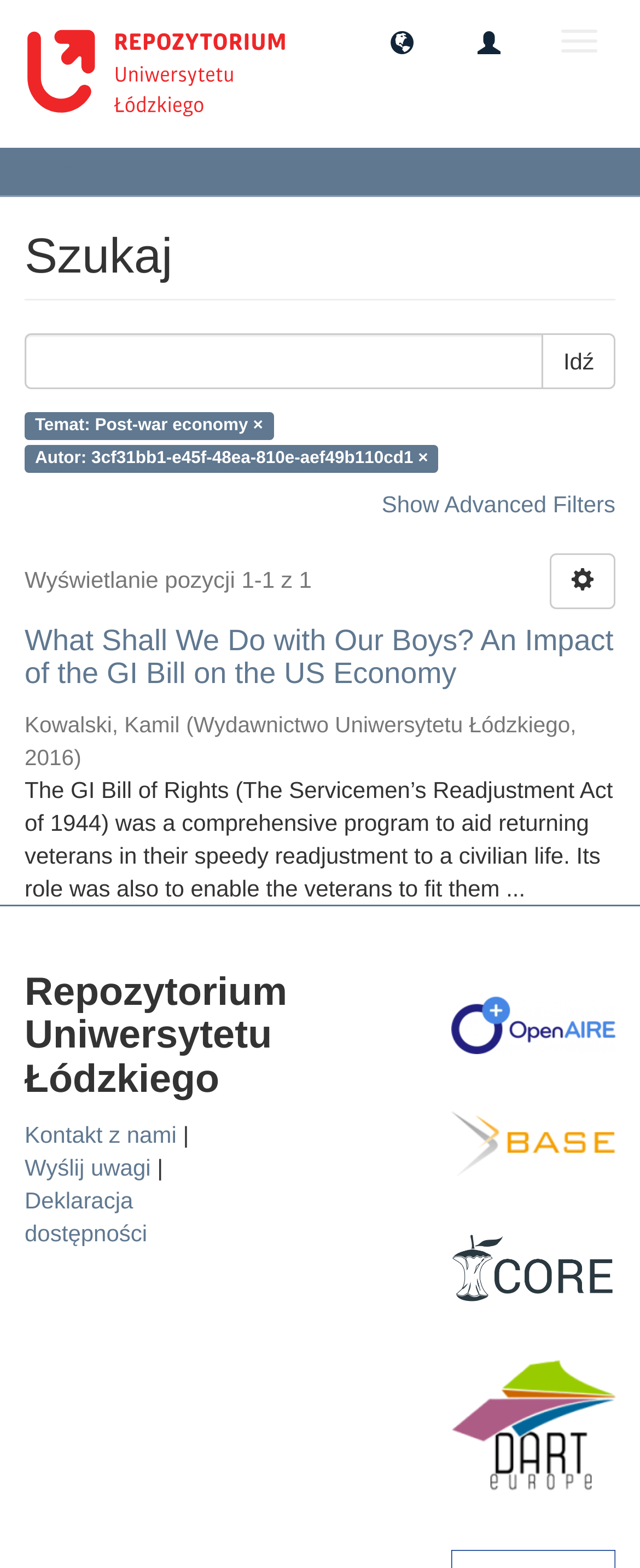Please provide a one-word or short phrase answer to the question:
What is the title of the search result?

What Shall We Do with Our Boys?